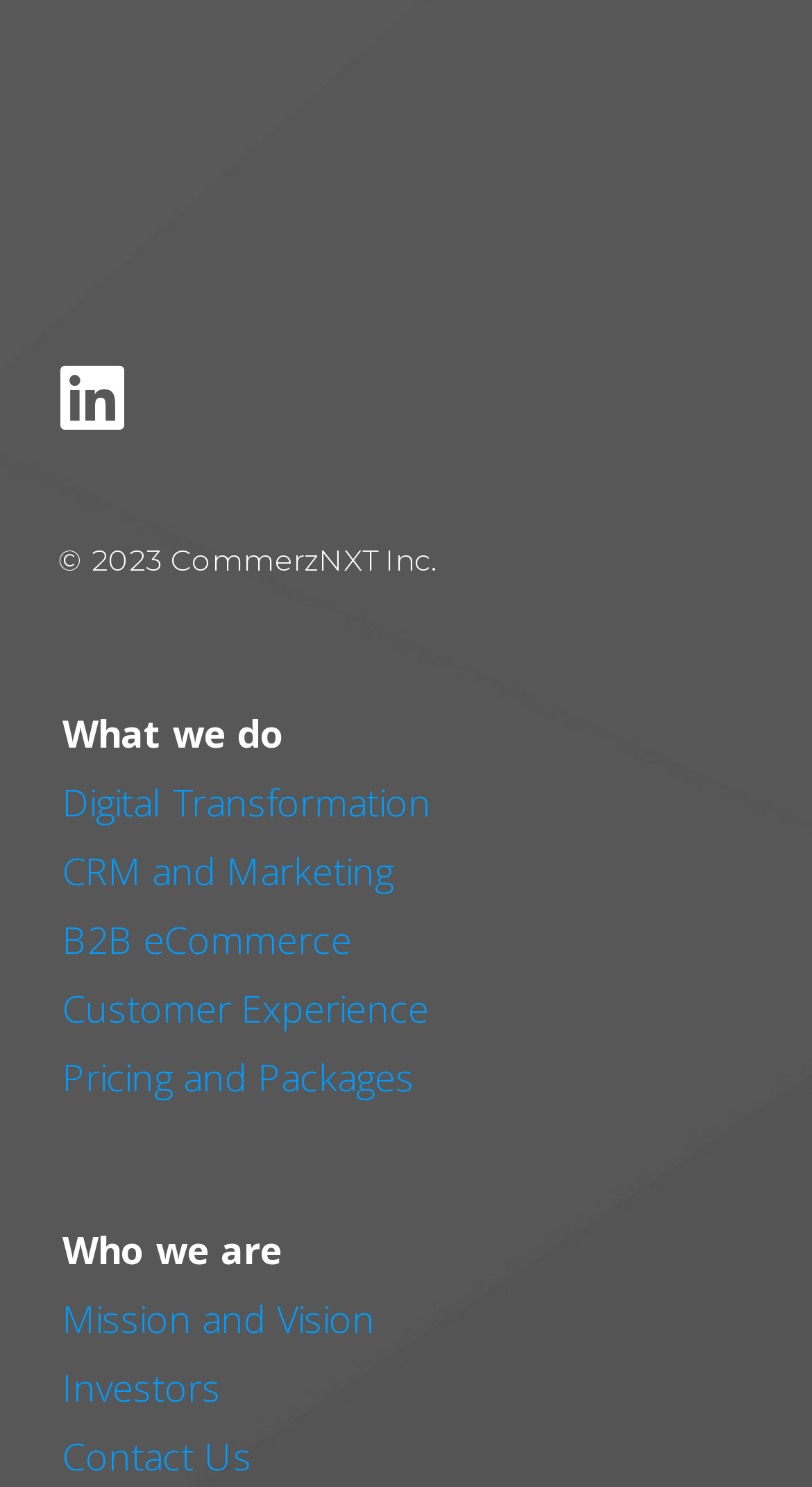How many links are there under 'Who we are'?
Based on the image, answer the question with as much detail as possible.

I counted the links under the 'Who we are' section and found three links: 'Mission and Vision', 'Investors', and 'Contact Us'.